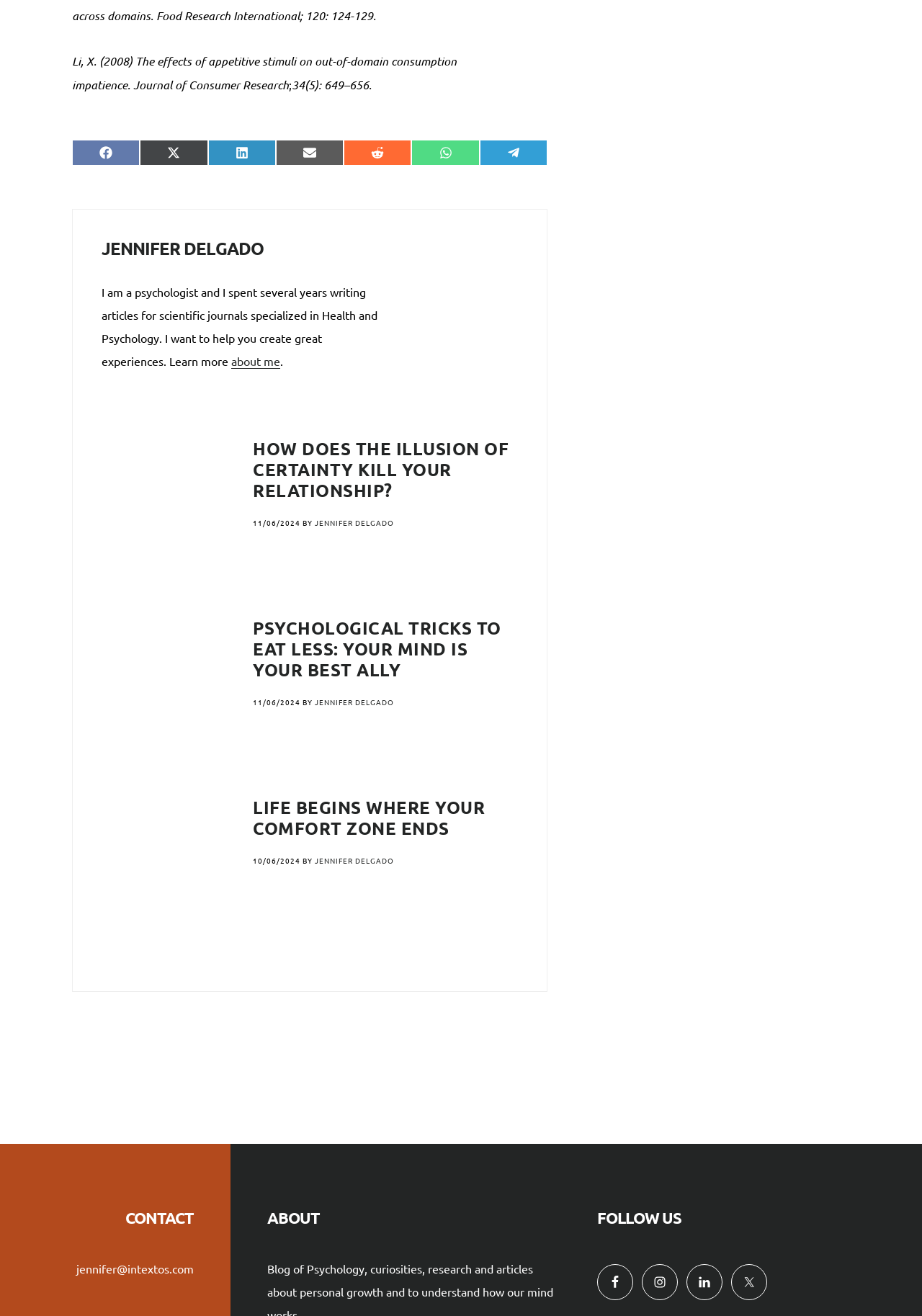Could you determine the bounding box coordinates of the clickable element to complete the instruction: "check contact information"? Provide the coordinates as four float numbers between 0 and 1, i.e., [left, top, right, bottom].

None